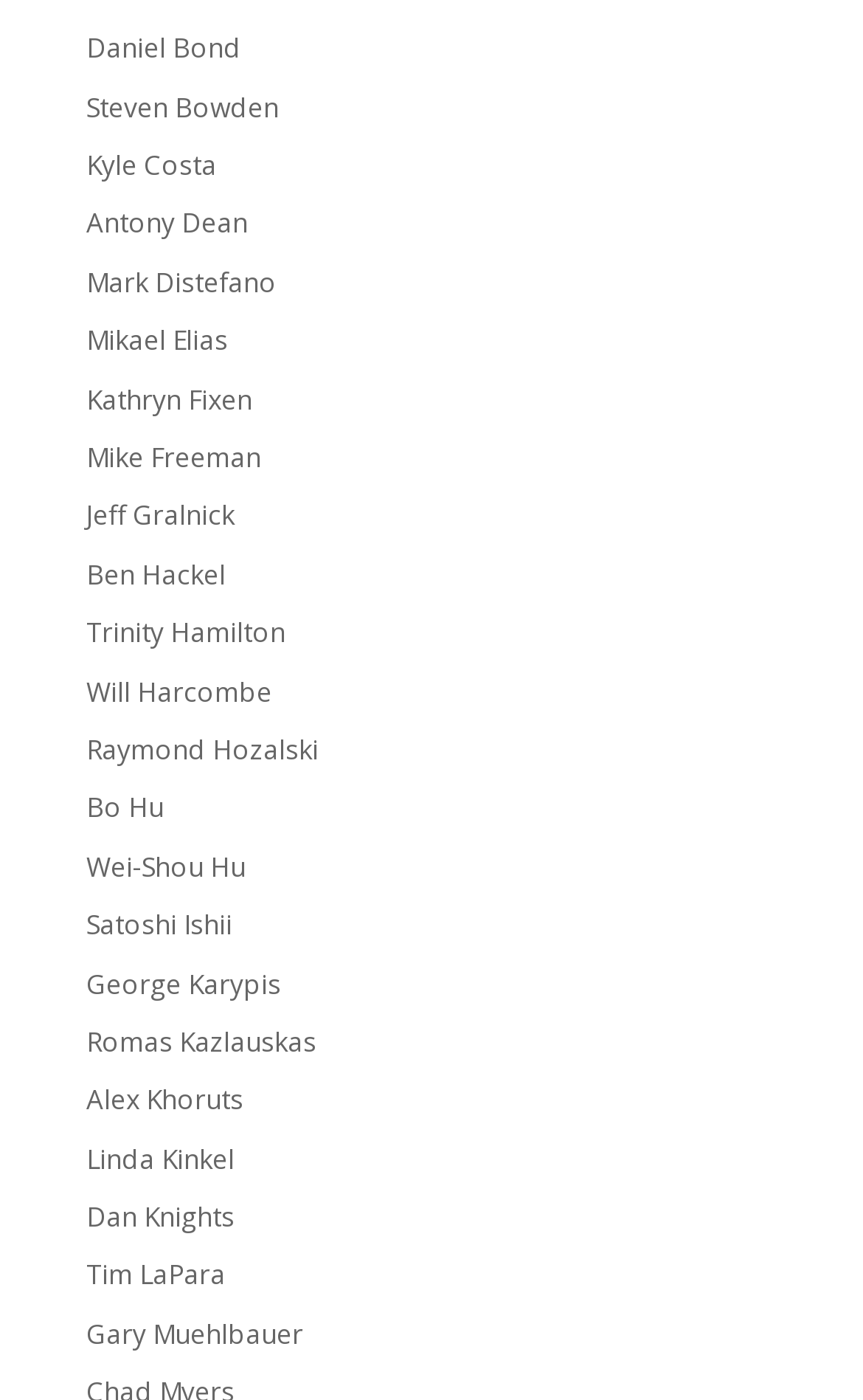Kindly determine the bounding box coordinates of the area that needs to be clicked to fulfill this instruction: "View Daniel Bond's profile".

[0.1, 0.021, 0.279, 0.048]